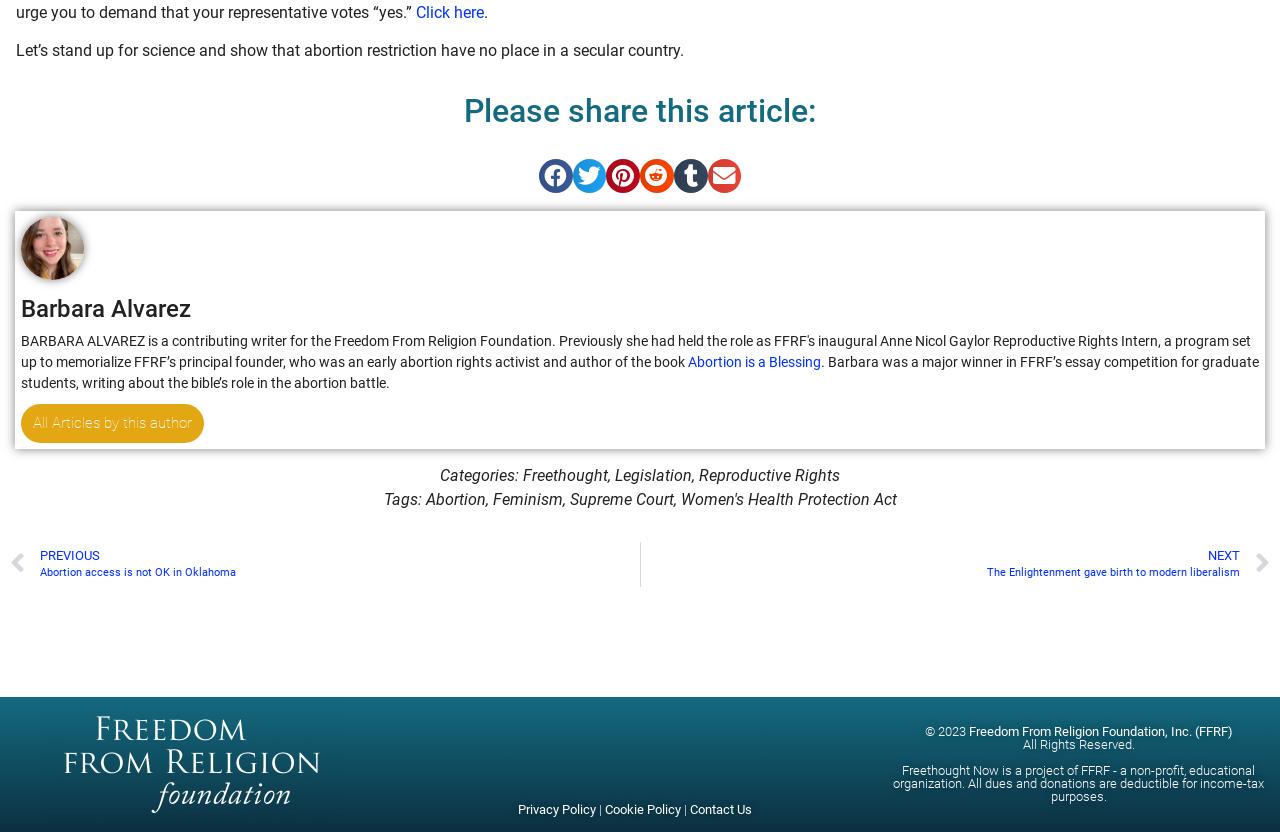What is the purpose of the buttons 'Share on facebook', 'Share on twitter', etc.?
Please provide a comprehensive answer based on the visual information in the image.

The answer can be inferred by looking at the buttons' text content and their location on the webpage, which suggests that they are meant to facilitate sharing of the article on various social media platforms.